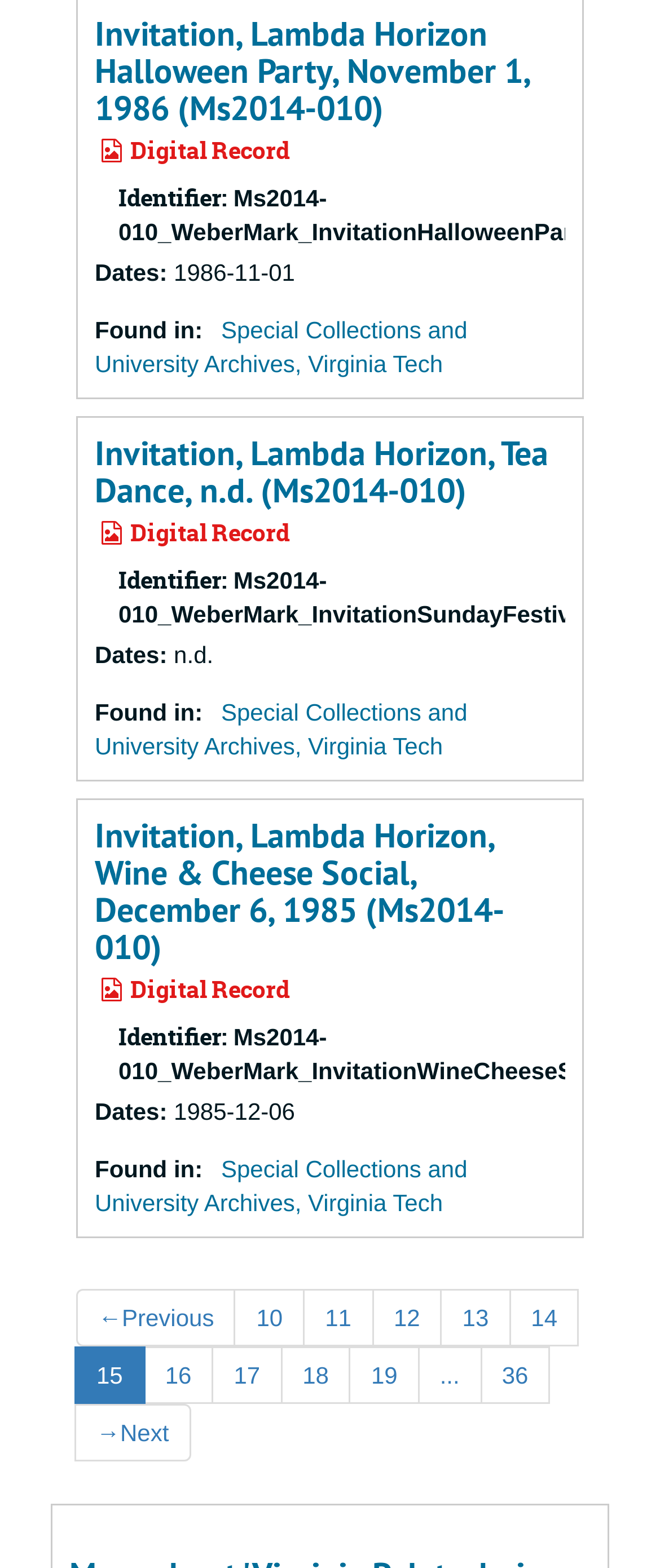What is the date of the Wine & Cheese Social invitation?
Using the image, give a concise answer in the form of a single word or short phrase.

December 6, 1985